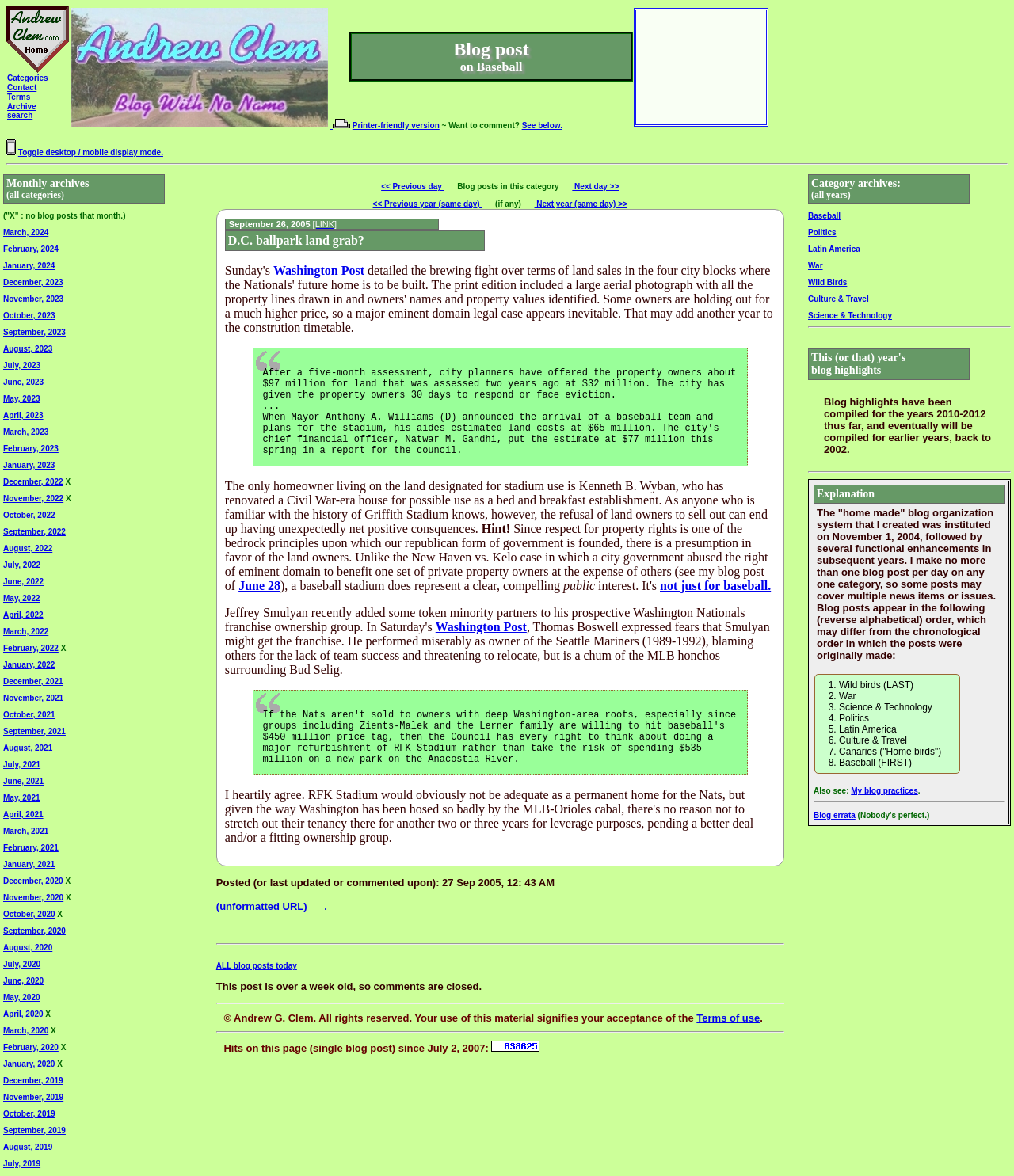What is the name of the blogger?
Make sure to answer the question with a detailed and comprehensive explanation.

I inferred this answer by looking at the links 'Andrew Clem home' and 'Andrew Clem banner' which suggests that the blogger's name is Andrew Clem.